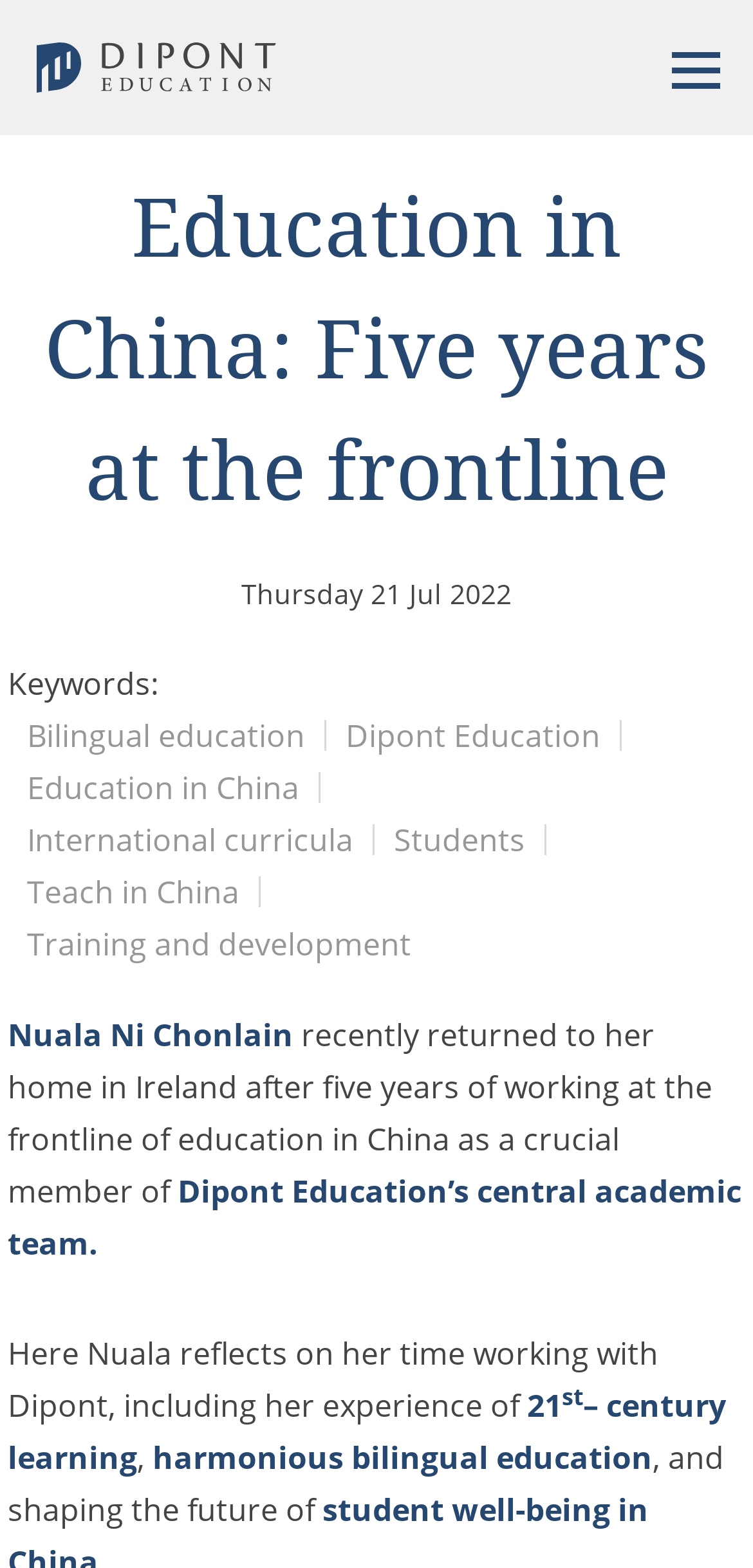What is the theme of the article?
Refer to the image and respond with a one-word or short-phrase answer.

Education in China